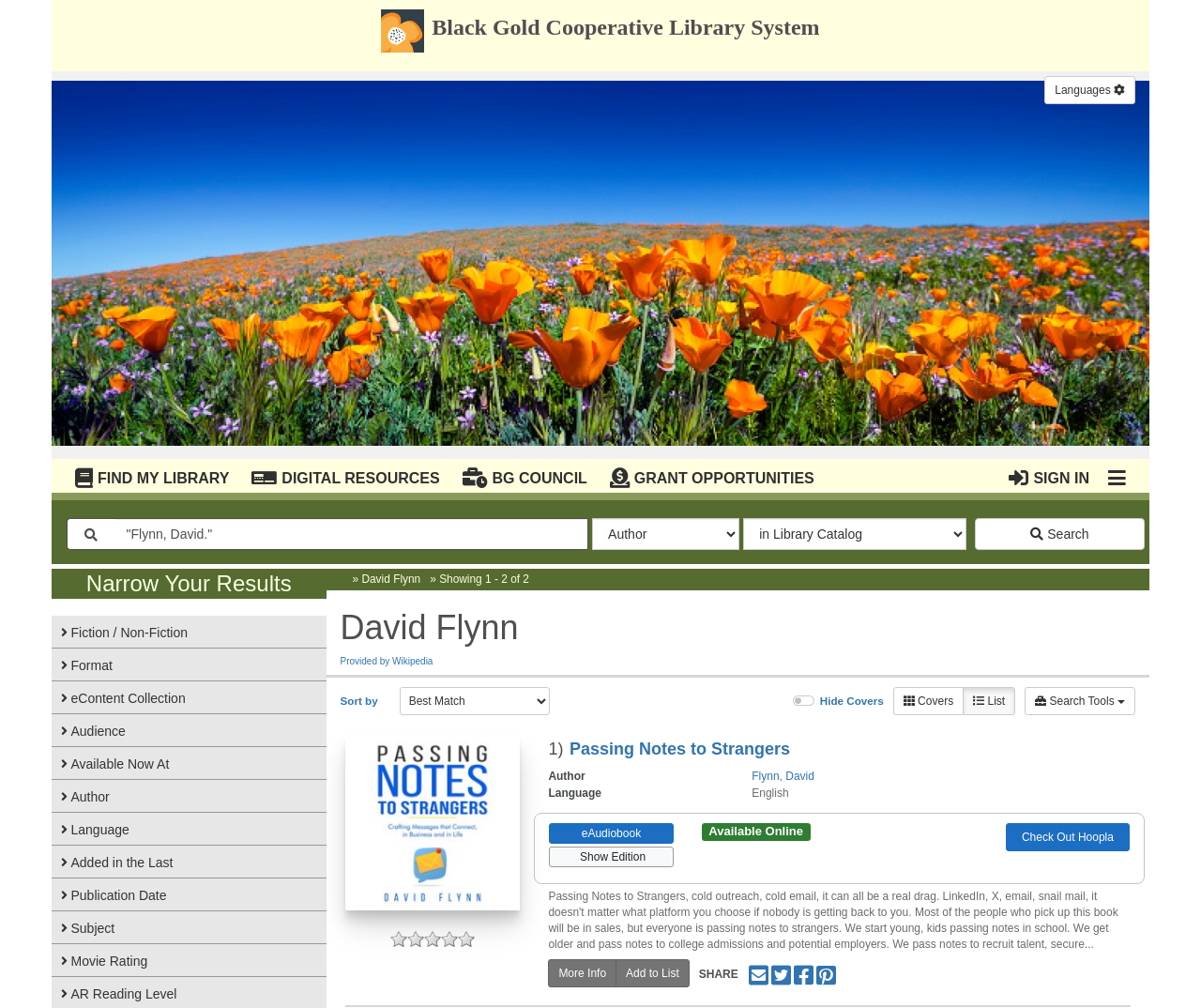Locate the bounding box coordinates of the element I should click to achieve the following instruction: "Check out on Hoopla".

[0.837, 0.816, 0.941, 0.844]